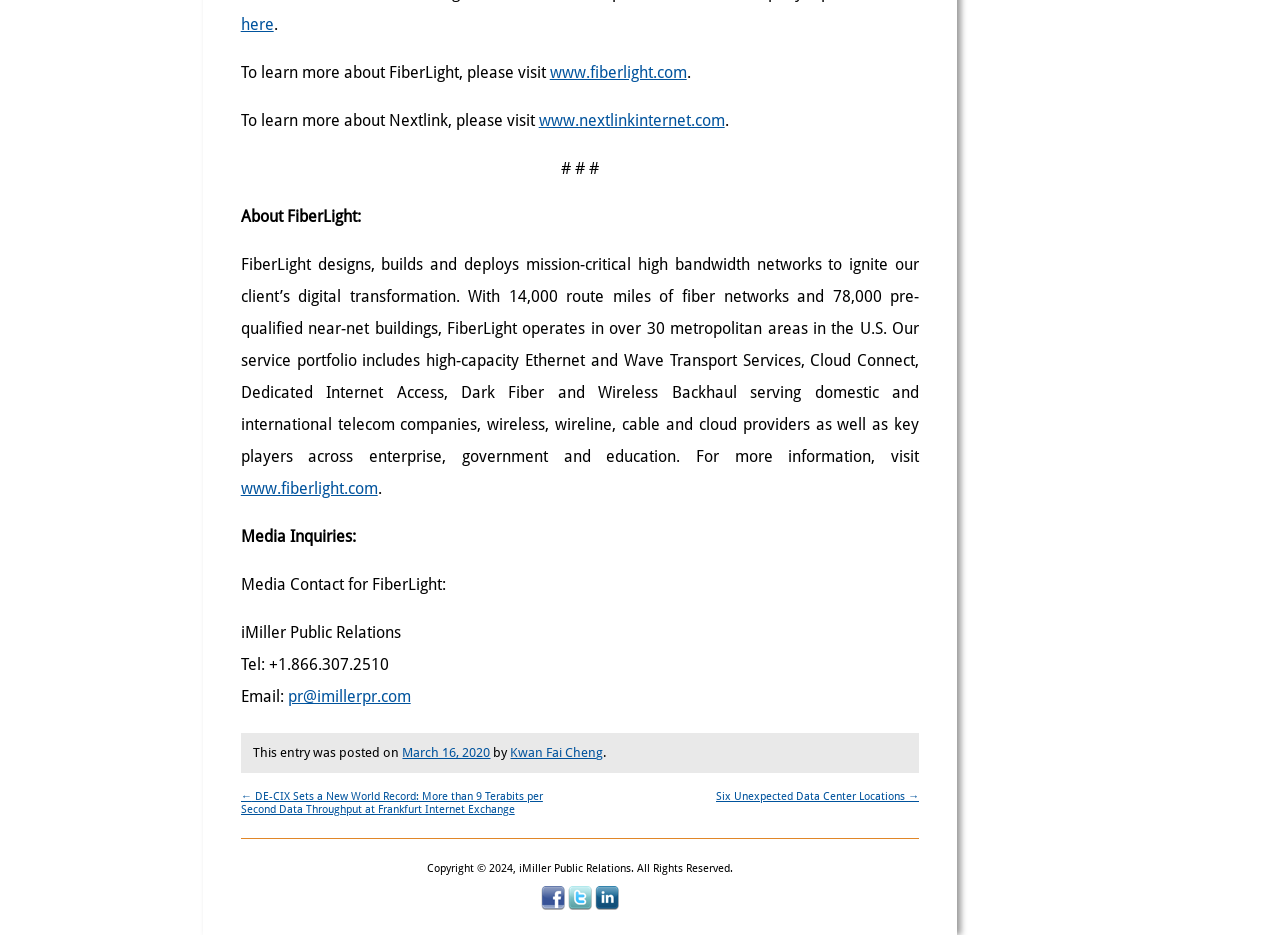What is the email address for media inquiries?
Respond to the question with a single word or phrase according to the image.

pr@imillerpr.com